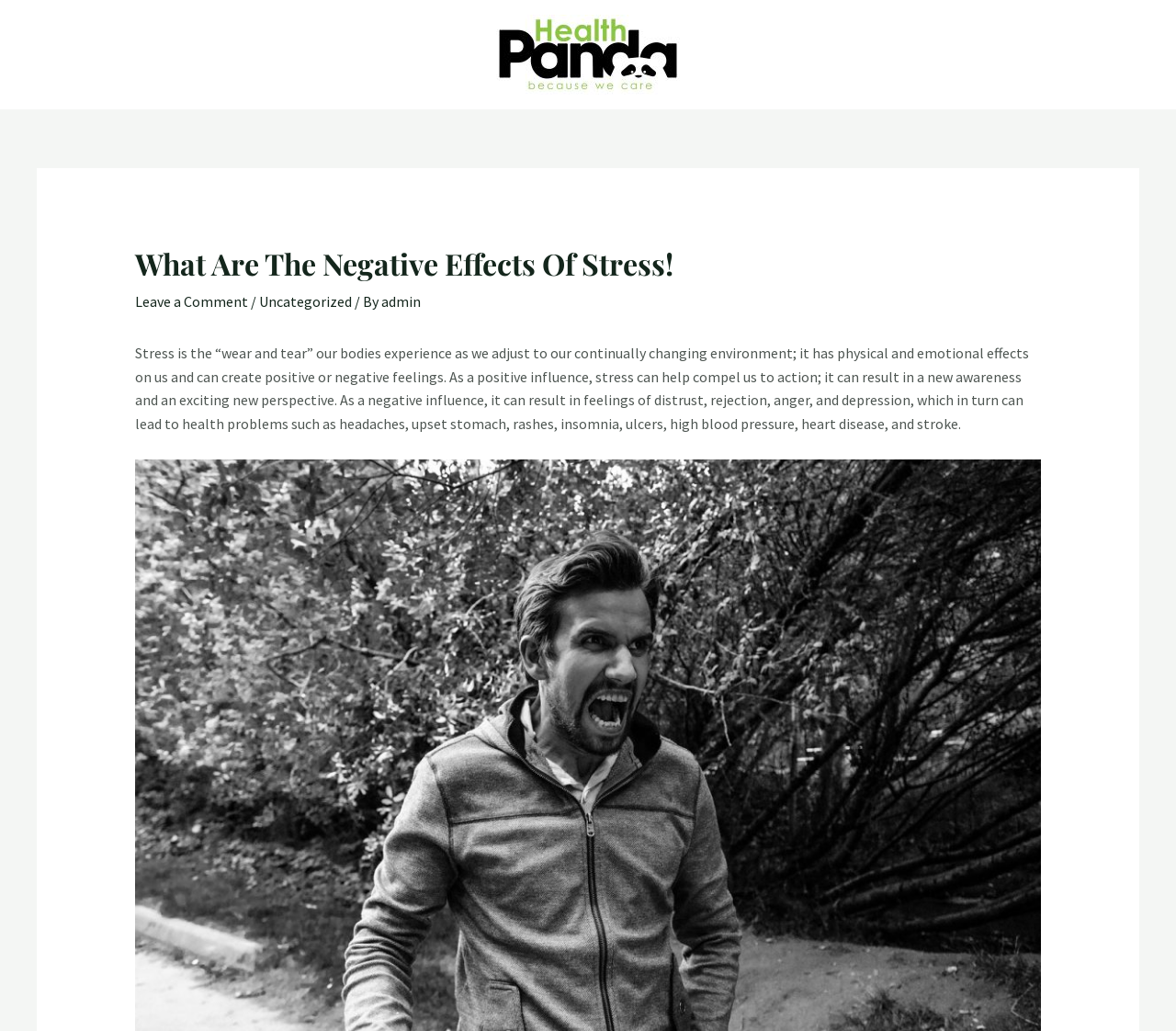Describe in detail what you see on the webpage.

The webpage is about the negative effects of stress, as indicated by the title "What Are The Negative Effects Of Stress!" at the top of the page. Below the title, there is a link to "Leave a Comment" and a category label "Uncategorized" with a link to the author "admin". 

To the top left of the page, there is a logo image and a link, both labeled "Health Panda". 

The main content of the page is a paragraph of text that explains what stress is, its physical and emotional effects, and how it can influence us positively or negatively. The text also lists various health problems that can be caused by stress, such as headaches, upset stomach, and heart disease. This paragraph is positioned below the title and category information.